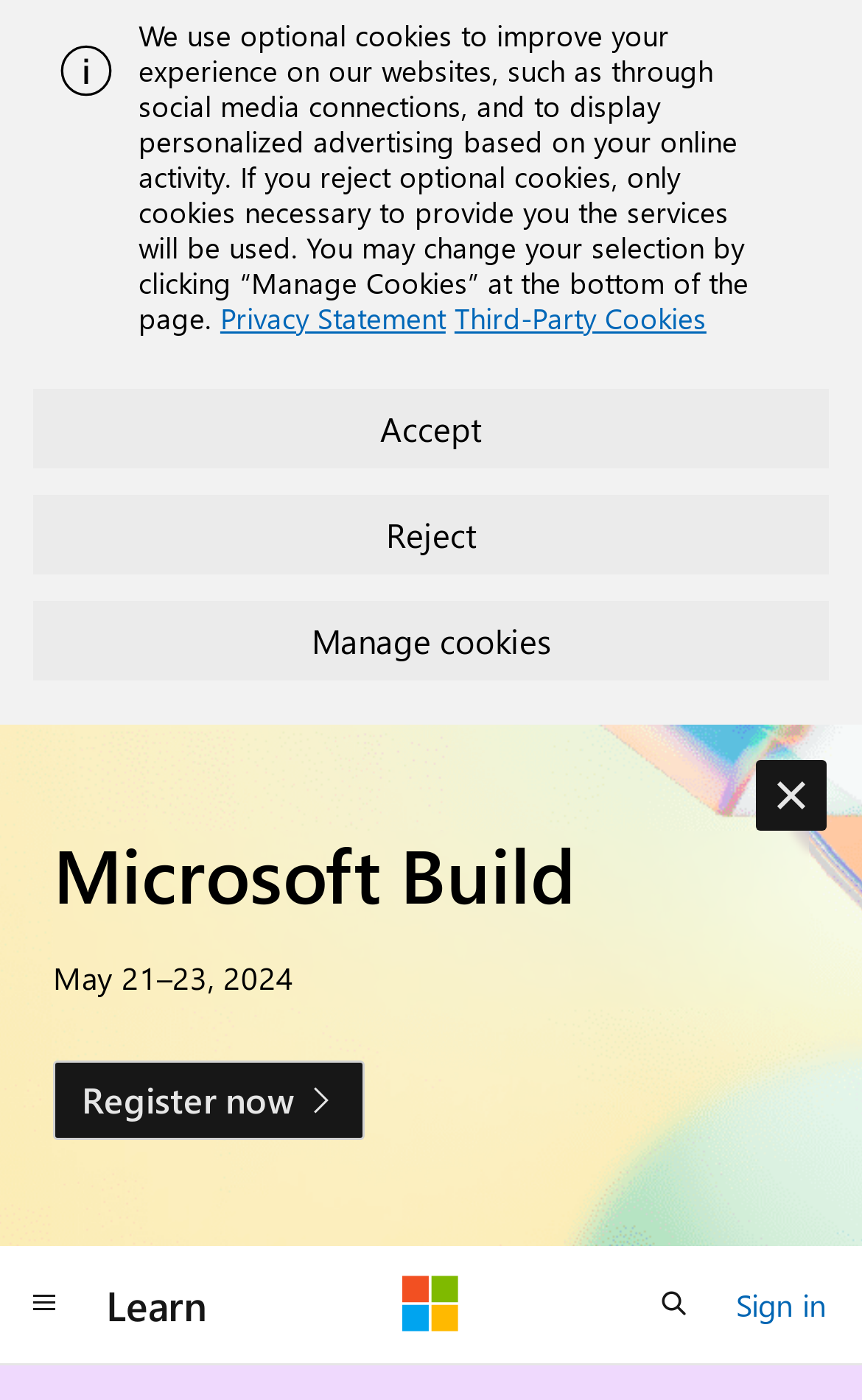Determine the bounding box for the described UI element: "aria-label="Open search"".

[0.731, 0.903, 0.833, 0.96]